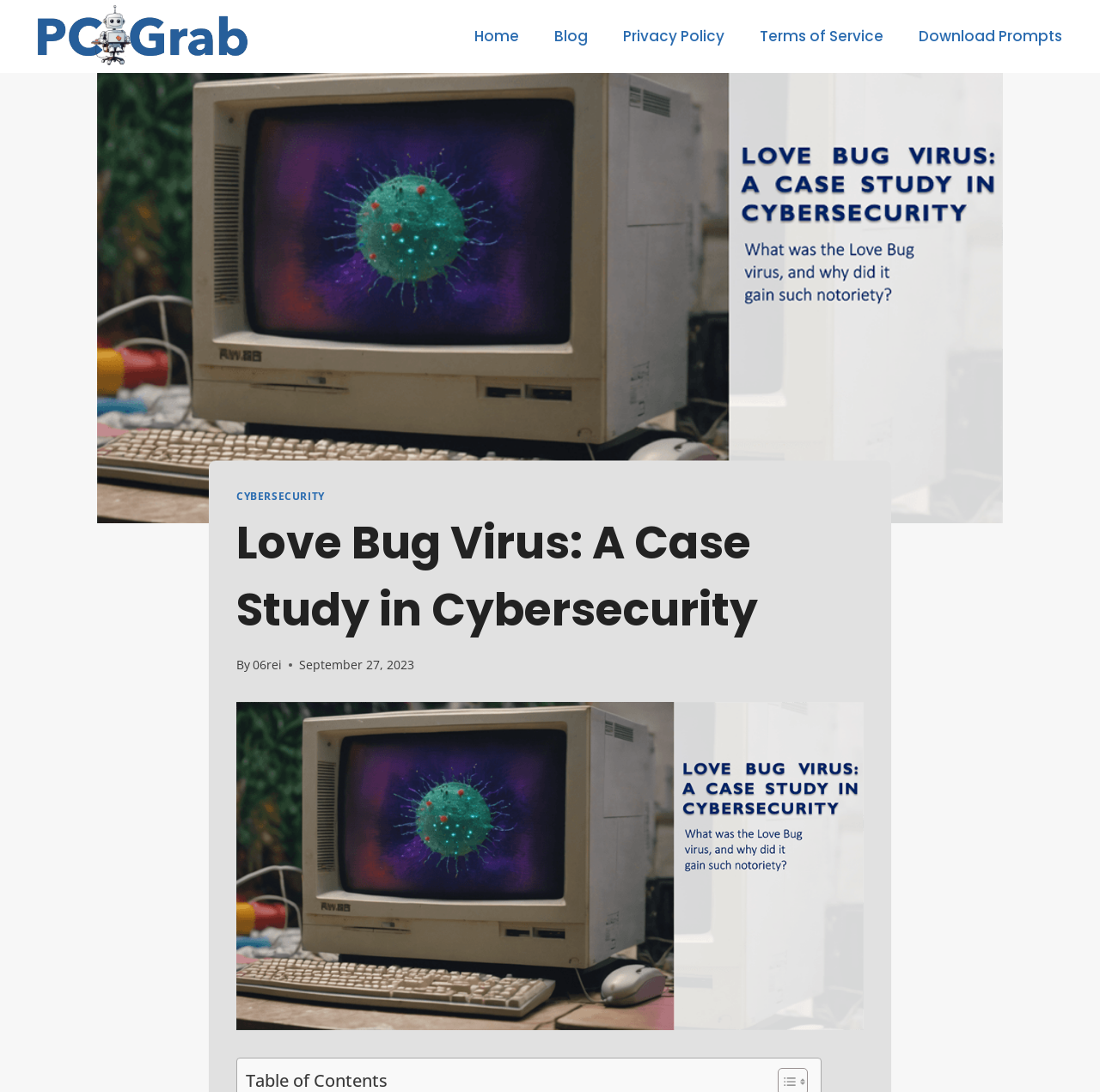When was the article published?
Based on the image, answer the question with a single word or brief phrase.

September 27, 2023